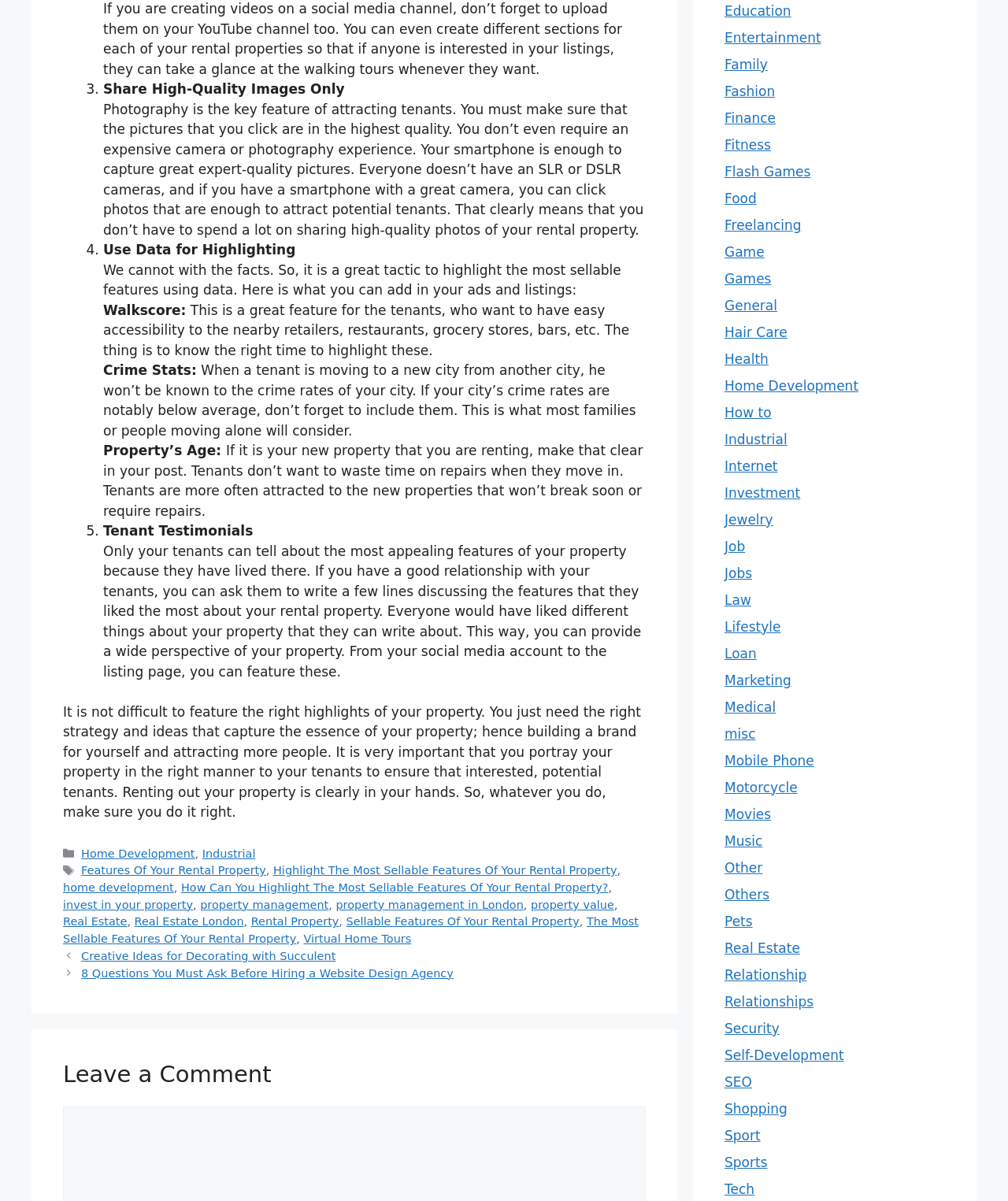Find the bounding box coordinates for the area that must be clicked to perform this action: "Click on the 'Home Development' link".

[0.081, 0.705, 0.193, 0.716]